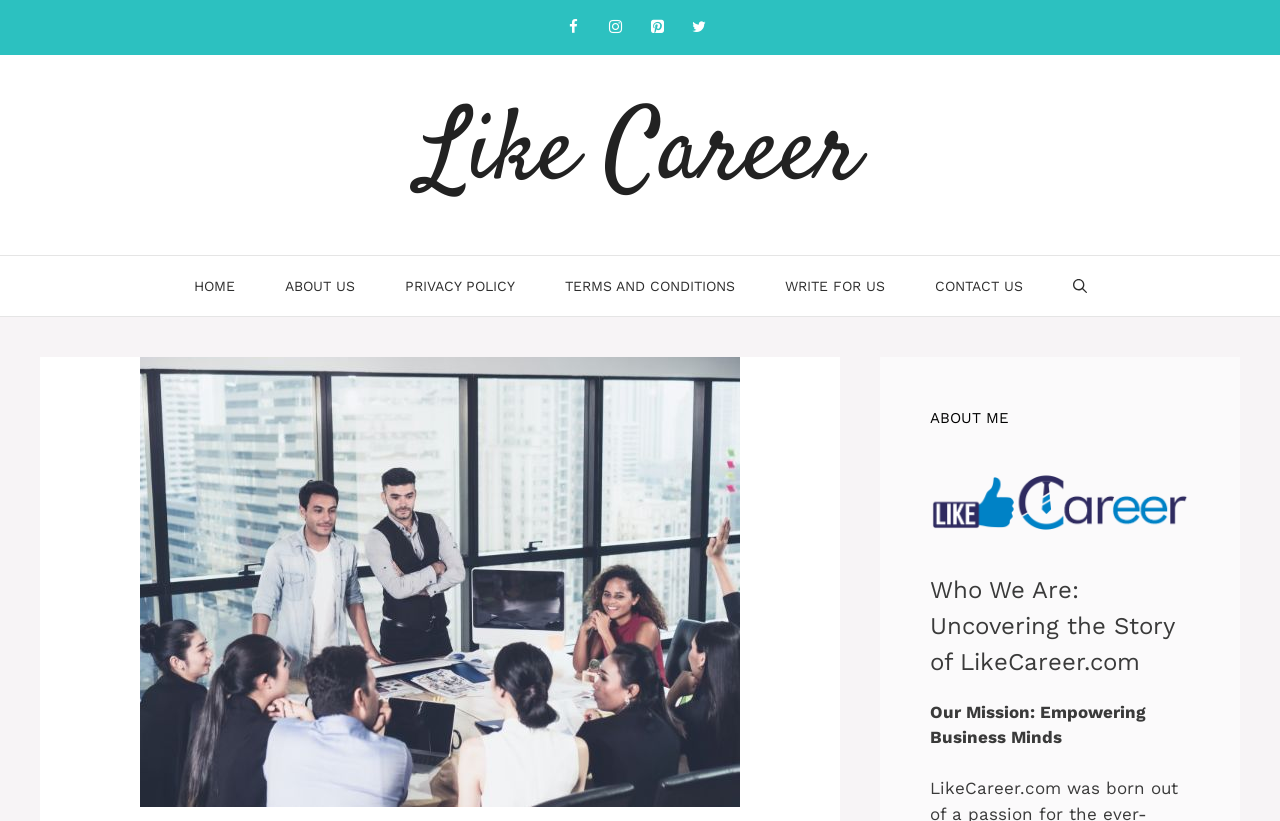Please locate the bounding box coordinates of the element that needs to be clicked to achieve the following instruction: "Search something". The coordinates should be four float numbers between 0 and 1, i.e., [left, top, right, bottom].

[0.818, 0.312, 0.868, 0.385]